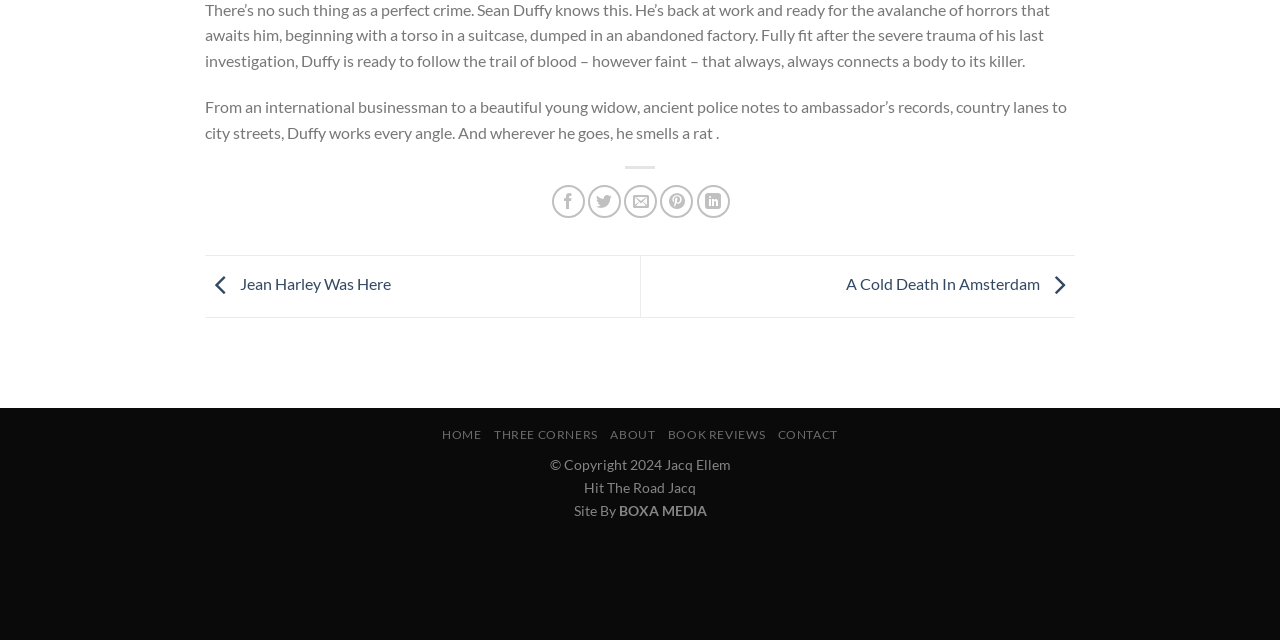Determine the bounding box coordinates of the UI element described by: "Home".

None